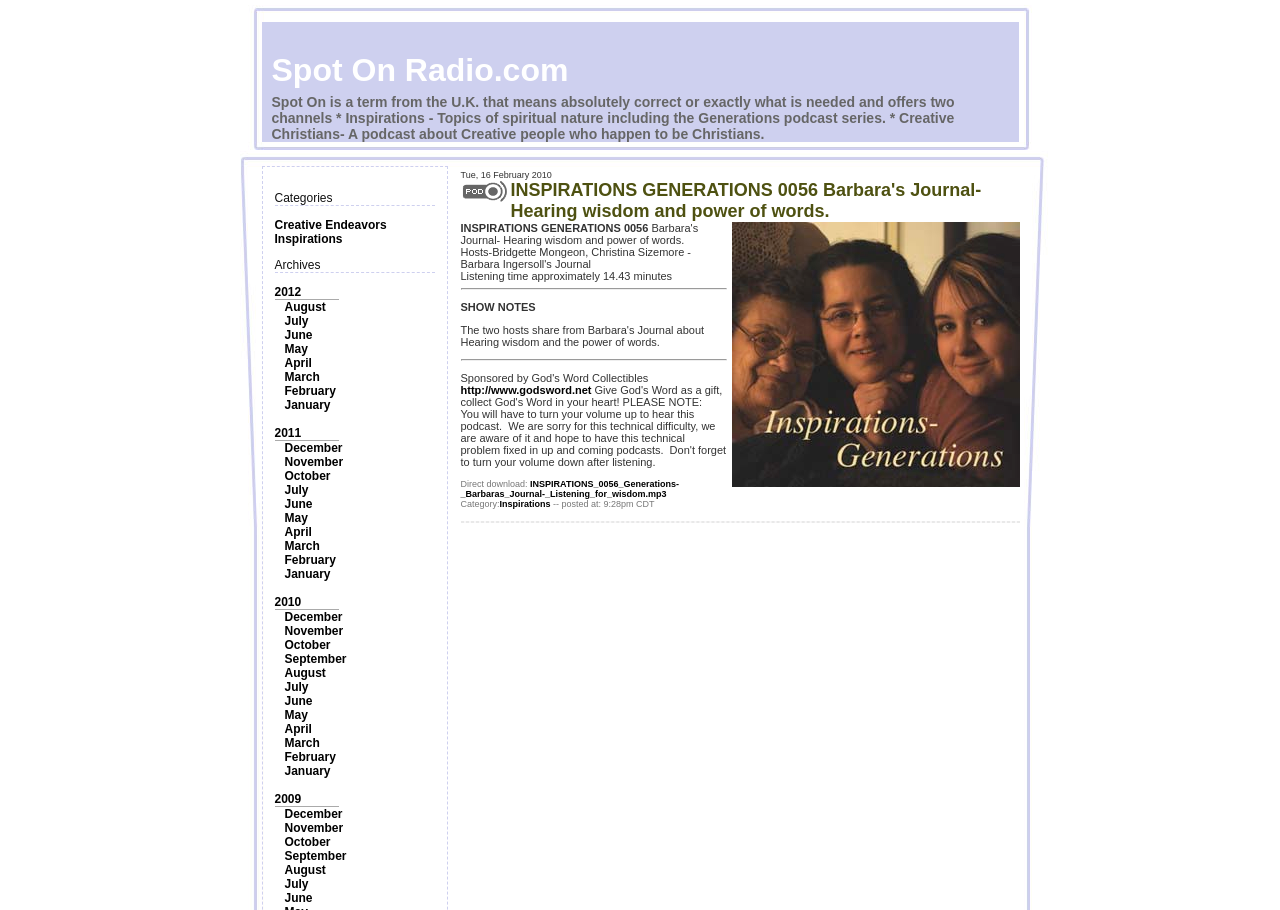Identify the bounding box coordinates of the clickable region required to complete the instruction: "Search". The coordinates should be given as four float numbers within the range of 0 and 1, i.e., [left, top, right, bottom].

None